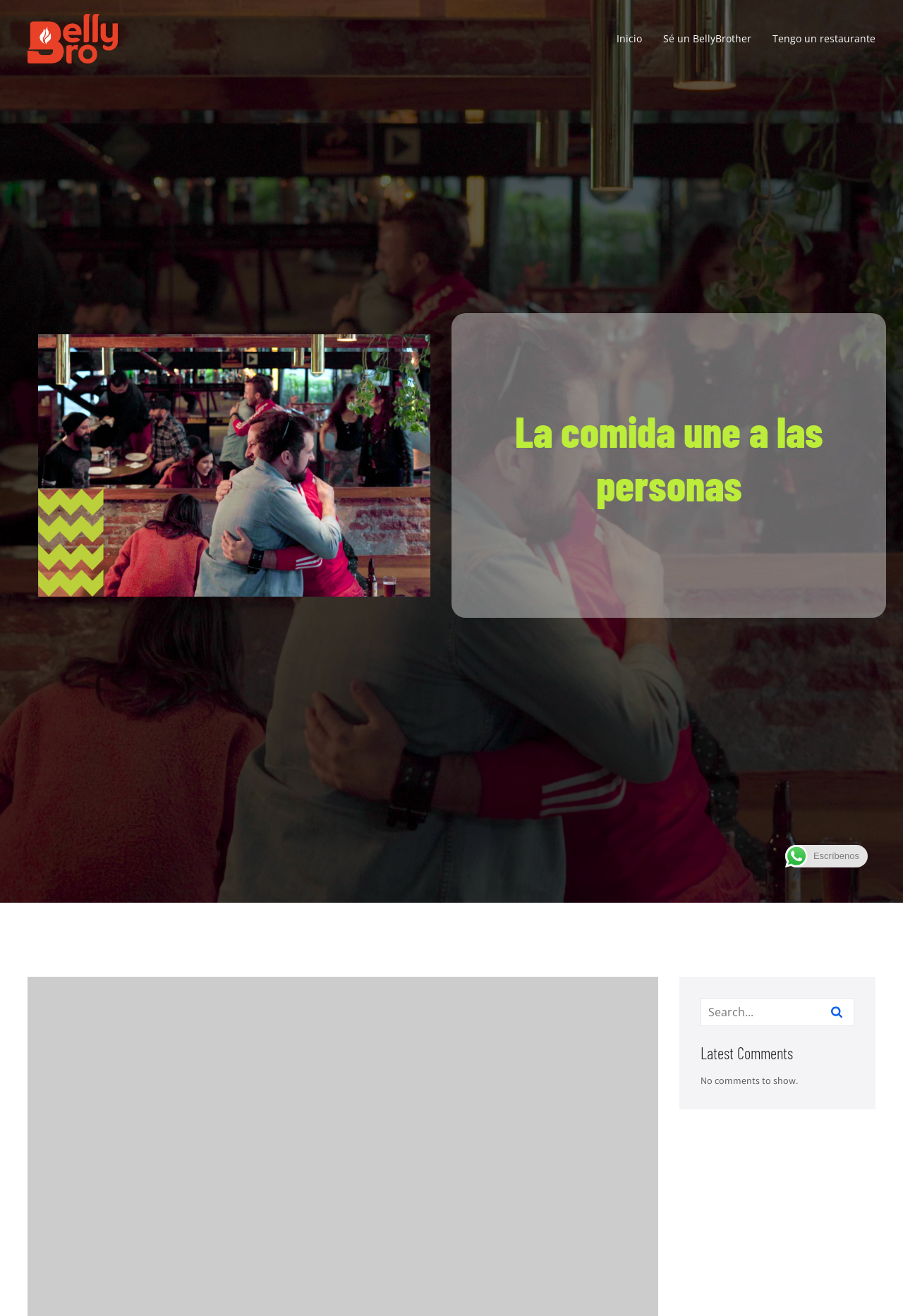Identify the coordinates of the bounding box for the element described below: "Sé un BellyBrother". Return the coordinates as four float numbers between 0 and 1: [left, top, right, bottom].

[0.734, 0.018, 0.832, 0.04]